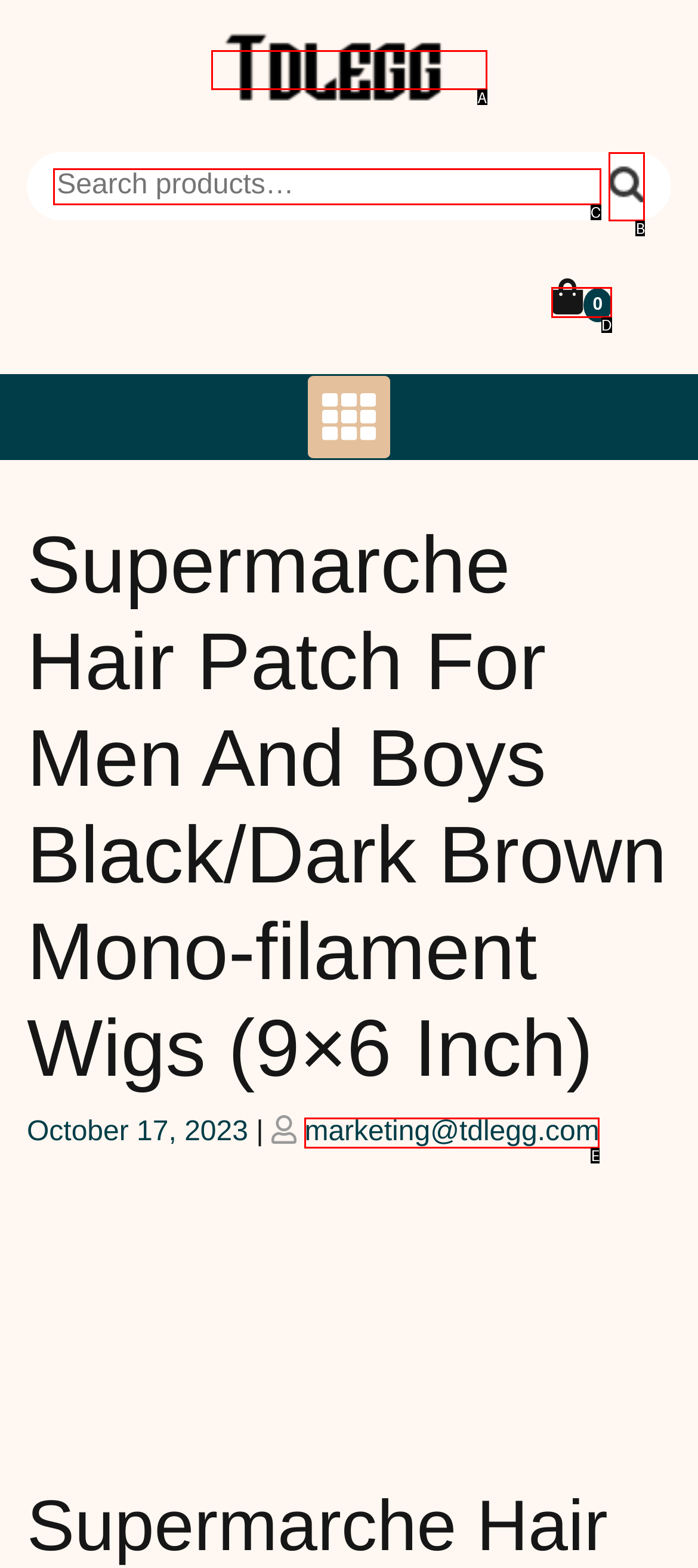Identify the HTML element that matches the description: Search
Respond with the letter of the correct option.

B